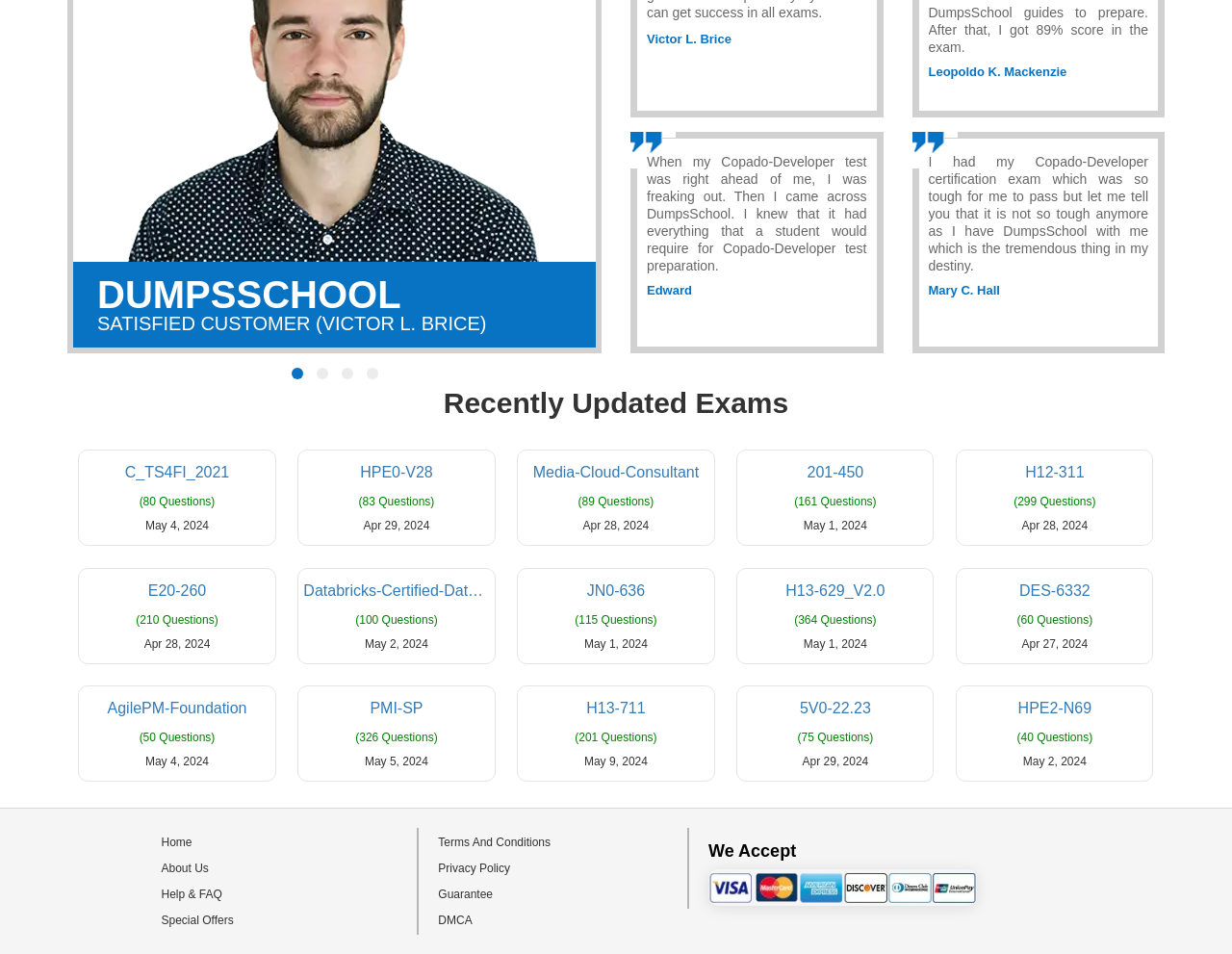Specify the bounding box coordinates of the area to click in order to execute this command: 'Click on the 'C_TS4FI_2021' link'. The coordinates should consist of four float numbers ranging from 0 to 1, and should be formatted as [left, top, right, bottom].

[0.064, 0.487, 0.223, 0.503]